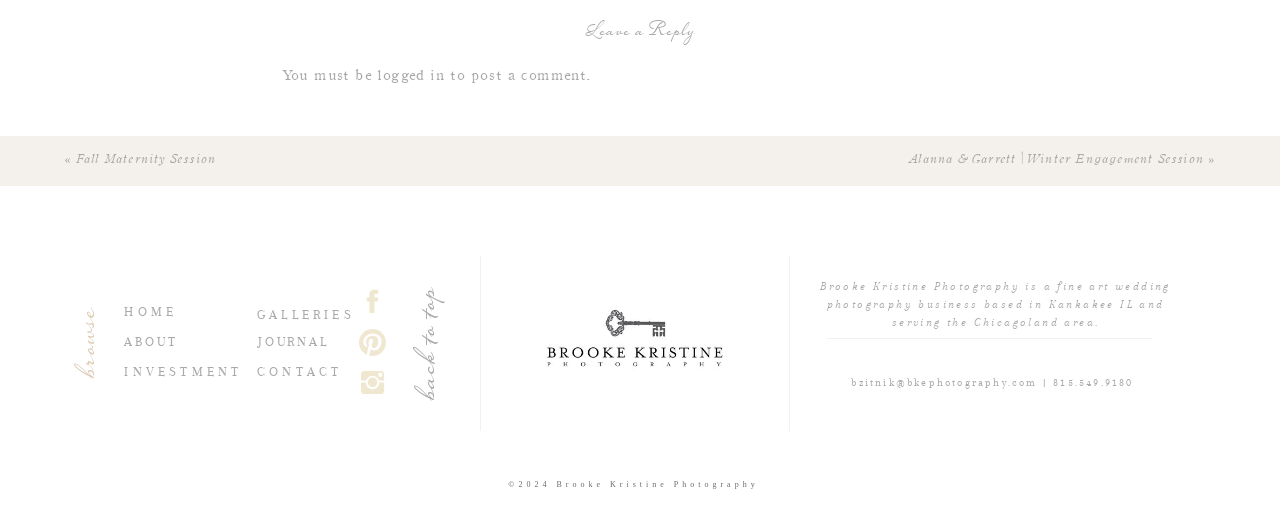Given the description: "logged in", determine the bounding box coordinates of the UI element. The coordinates should be formatted as four float numbers between 0 and 1, [left, top, right, bottom].

[0.295, 0.135, 0.348, 0.162]